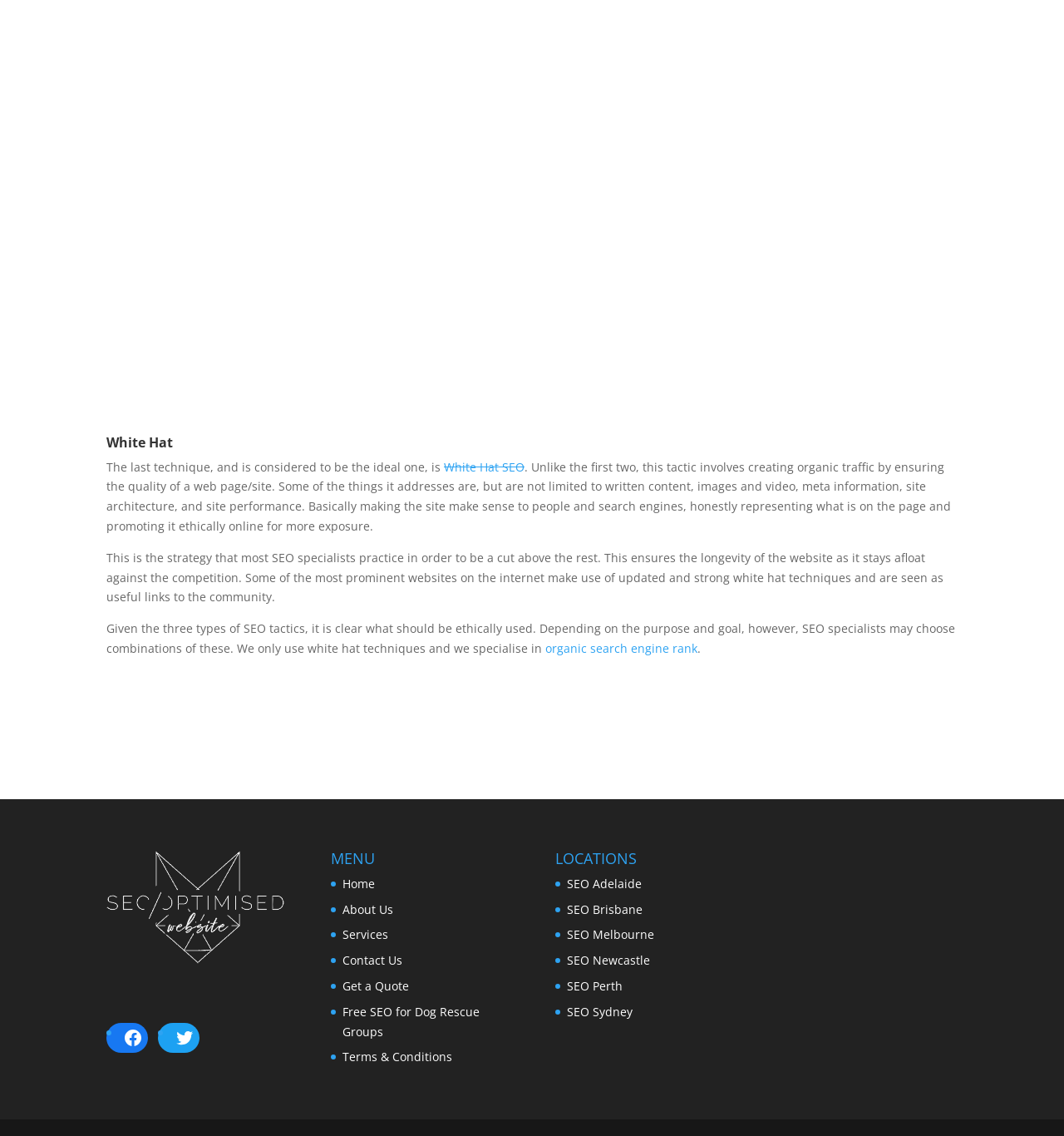Specify the bounding box coordinates for the region that must be clicked to perform the given instruction: "Click on White Hat SEO".

[0.417, 0.404, 0.493, 0.418]